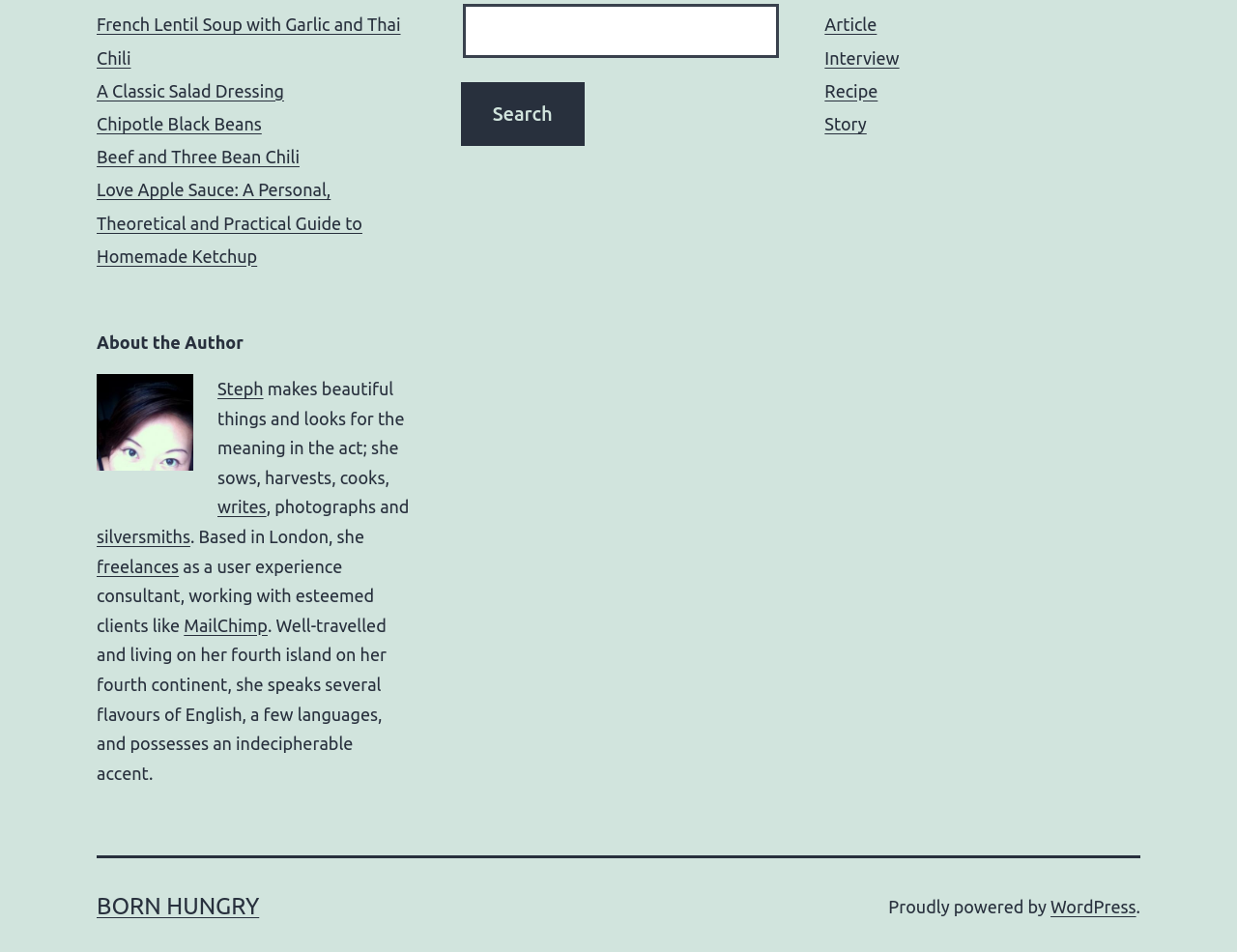Show the bounding box coordinates of the element that should be clicked to complete the task: "Check out the 'BORN HUNGRY' link".

[0.078, 0.938, 0.21, 0.966]